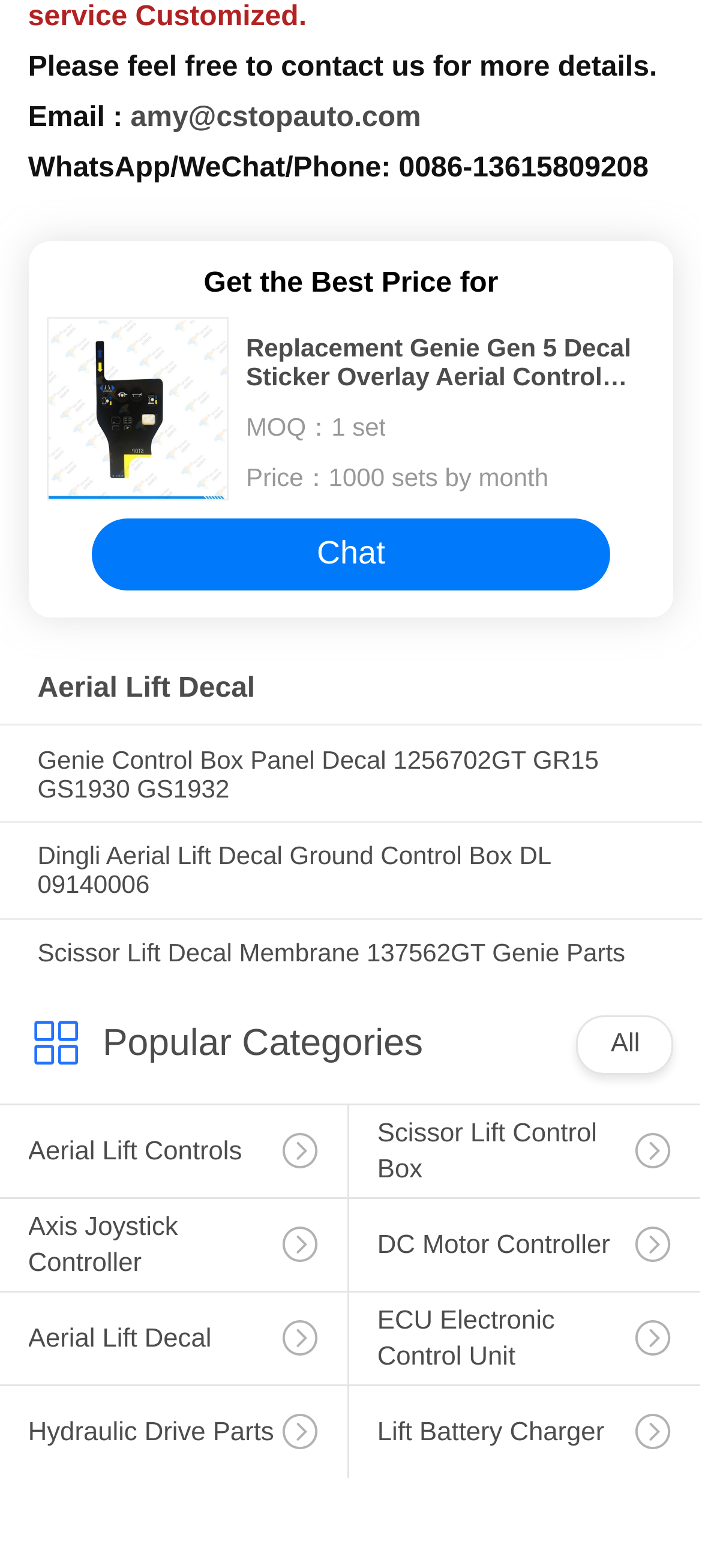Locate the bounding box coordinates of the item that should be clicked to fulfill the instruction: "View the author's profile".

None